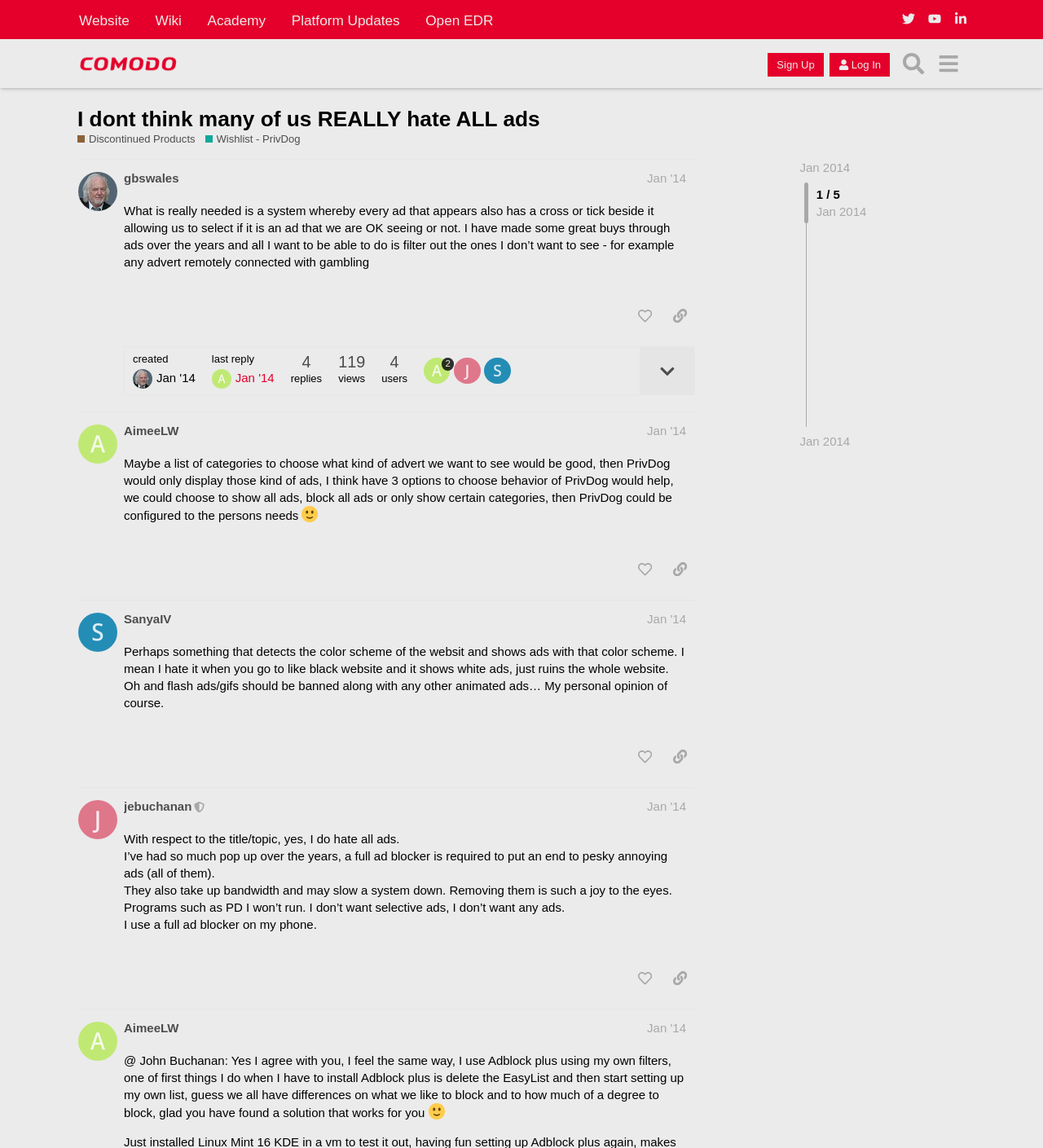How many replies are there in the first post?
Look at the screenshot and respond with one word or a short phrase.

119